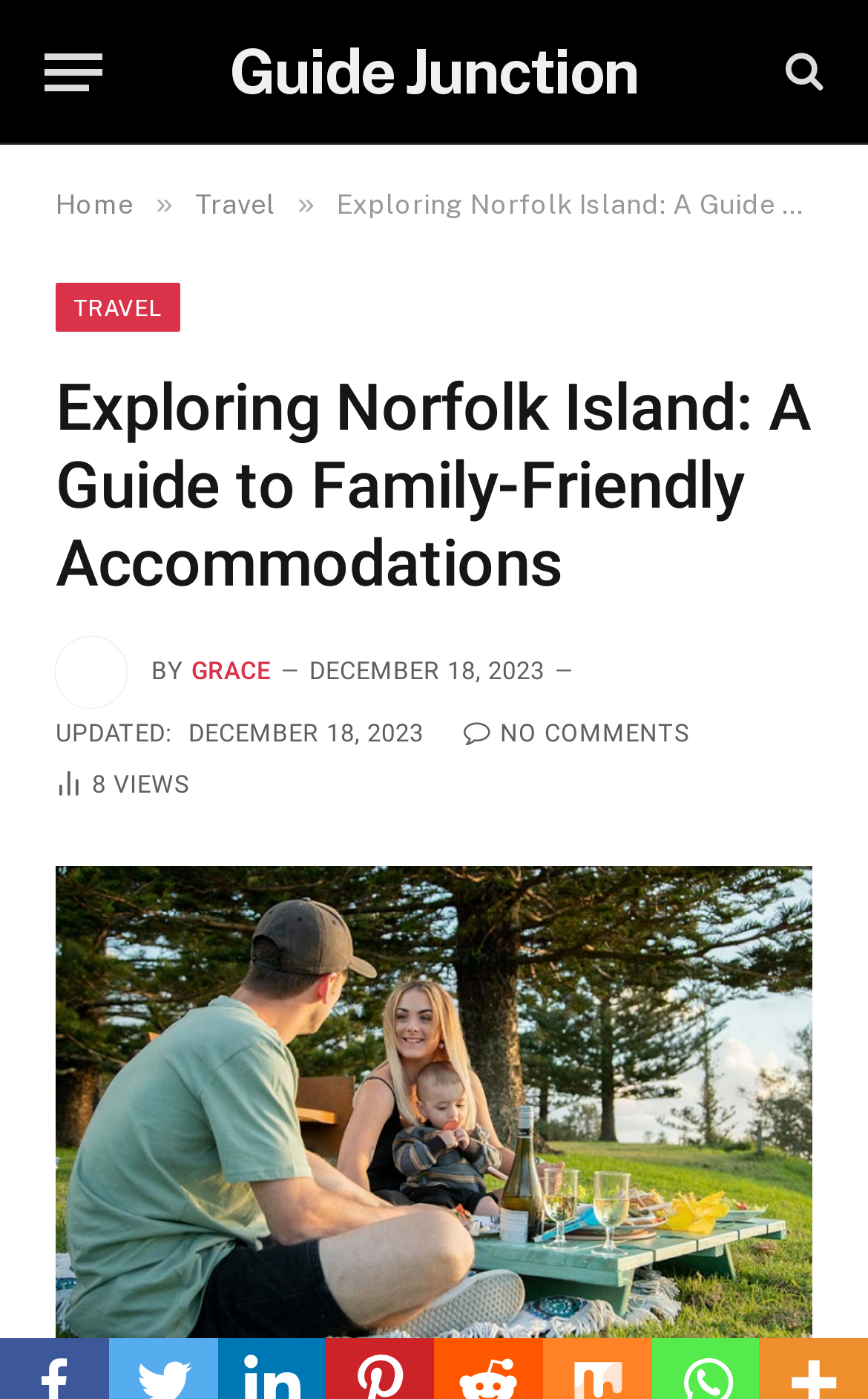Please find the bounding box for the UI component described as follows: "title="YILING"".

None